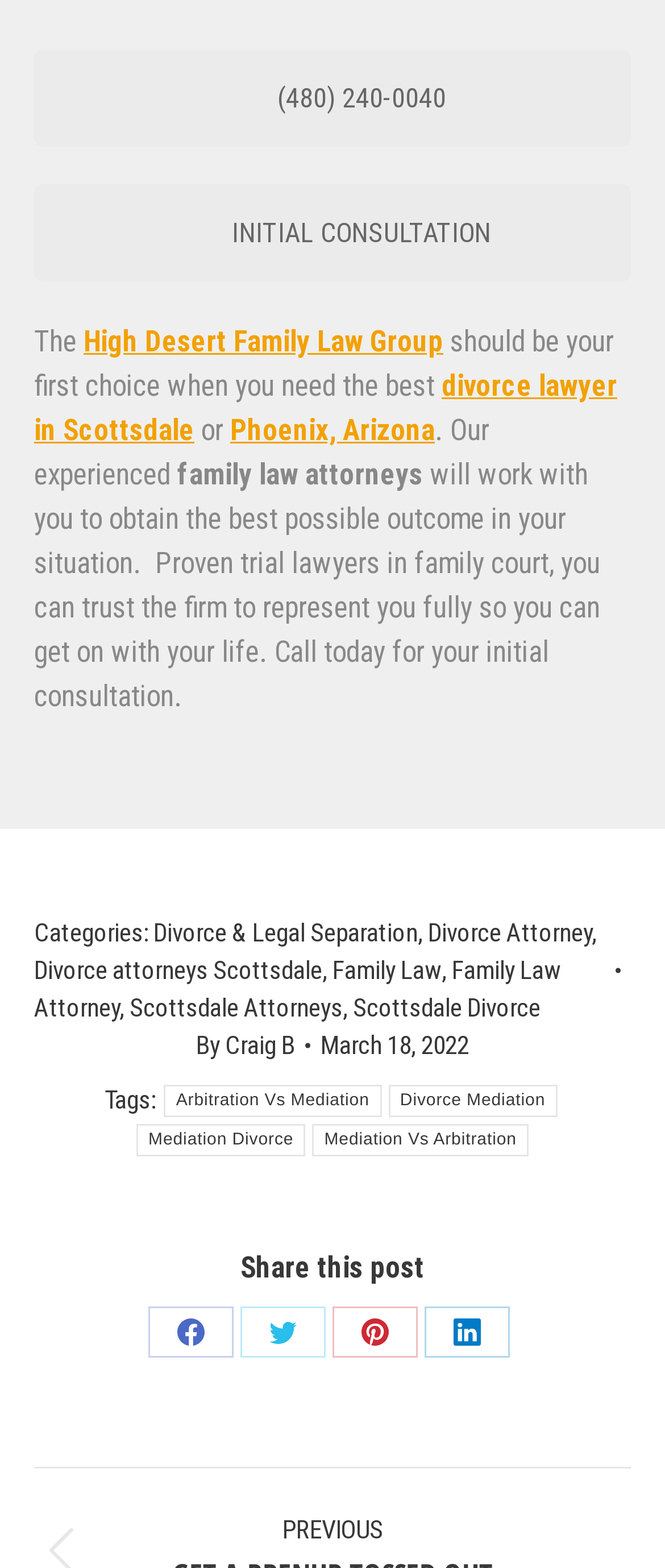Could you highlight the region that needs to be clicked to execute the instruction: "Click on facebook-footer-icon"?

None